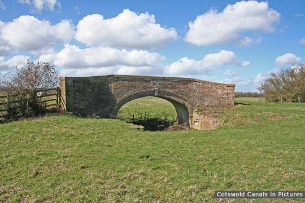Provide a comprehensive description of the image.

The image depicts the Westfield Bridge, a notable structure within the Cotswold Canals landscape. Surrounded by lush greenery and expansive skies dotted with fluffy clouds, the bridge stands as a testament to the region's historical architecture. Once a crucial passage over a canal, it has now become an iconic landmark, reflecting the ongoing restoration efforts aimed at revitalizing the area after years of neglect. The serene setting emphasizes the bridge's significance as both a historical relic and a picturesque feature of the landscape, inviting visitors to appreciate the beauty and heritage of the Cotswold canals.